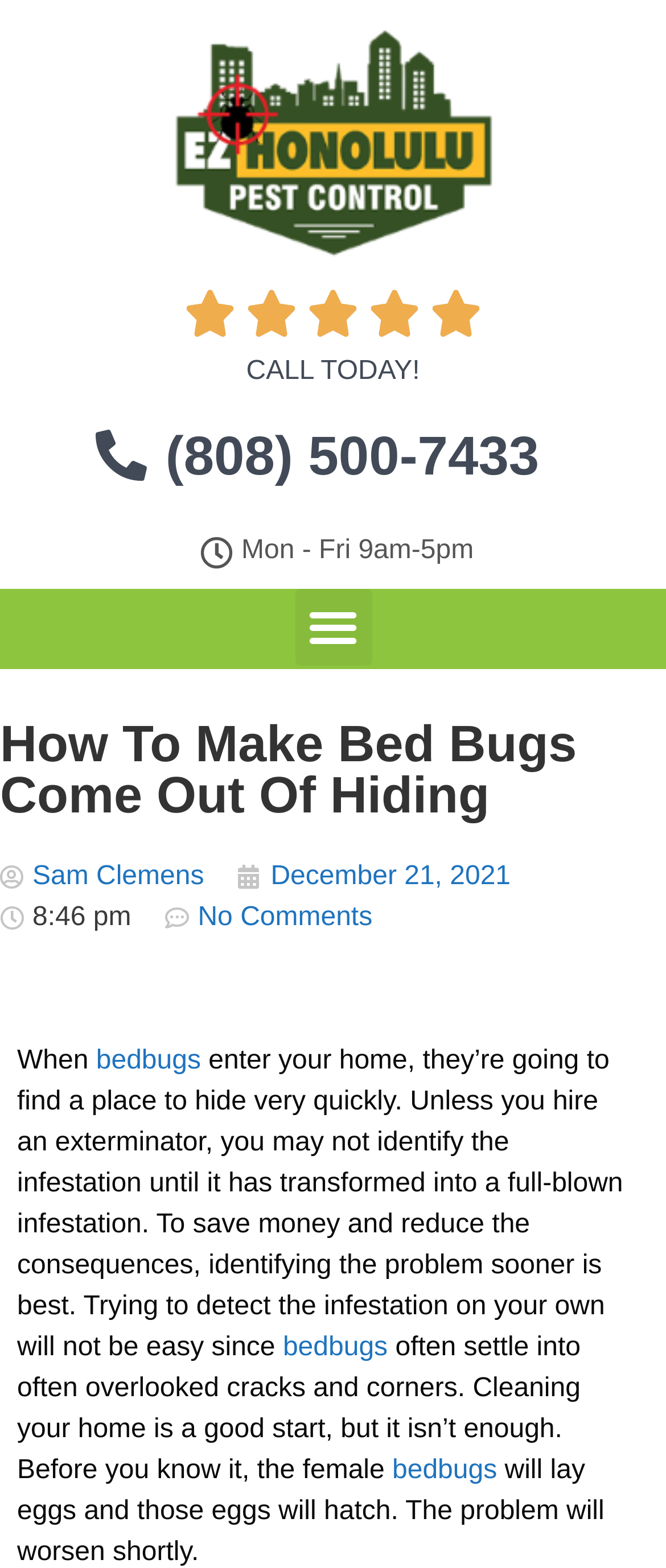Extract the main heading text from the webpage.

How To Make Bed Bugs Come Out Of Hiding